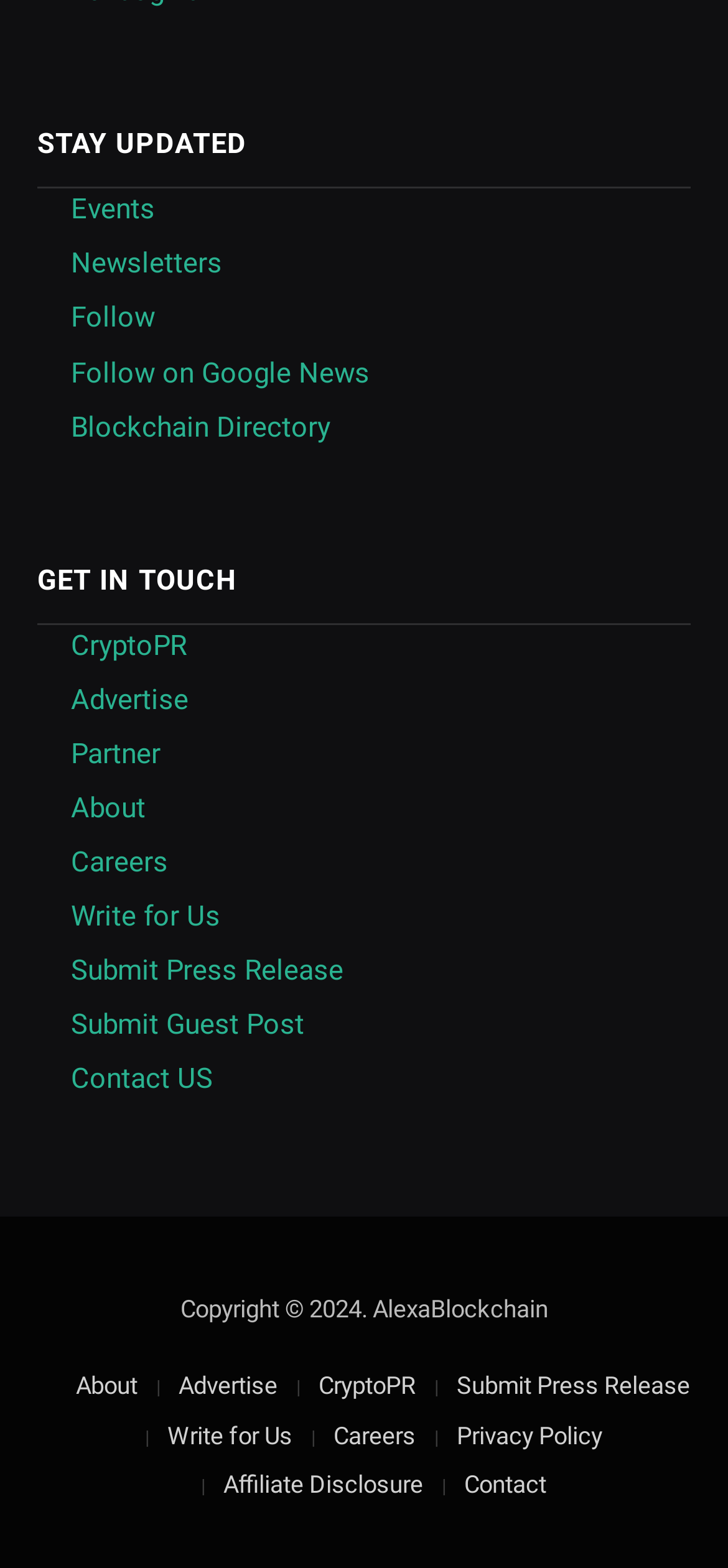Please identify the bounding box coordinates of the region to click in order to complete the given instruction: "Contact Us". The coordinates should be four float numbers between 0 and 1, i.e., [left, top, right, bottom].

[0.097, 0.678, 0.292, 0.699]